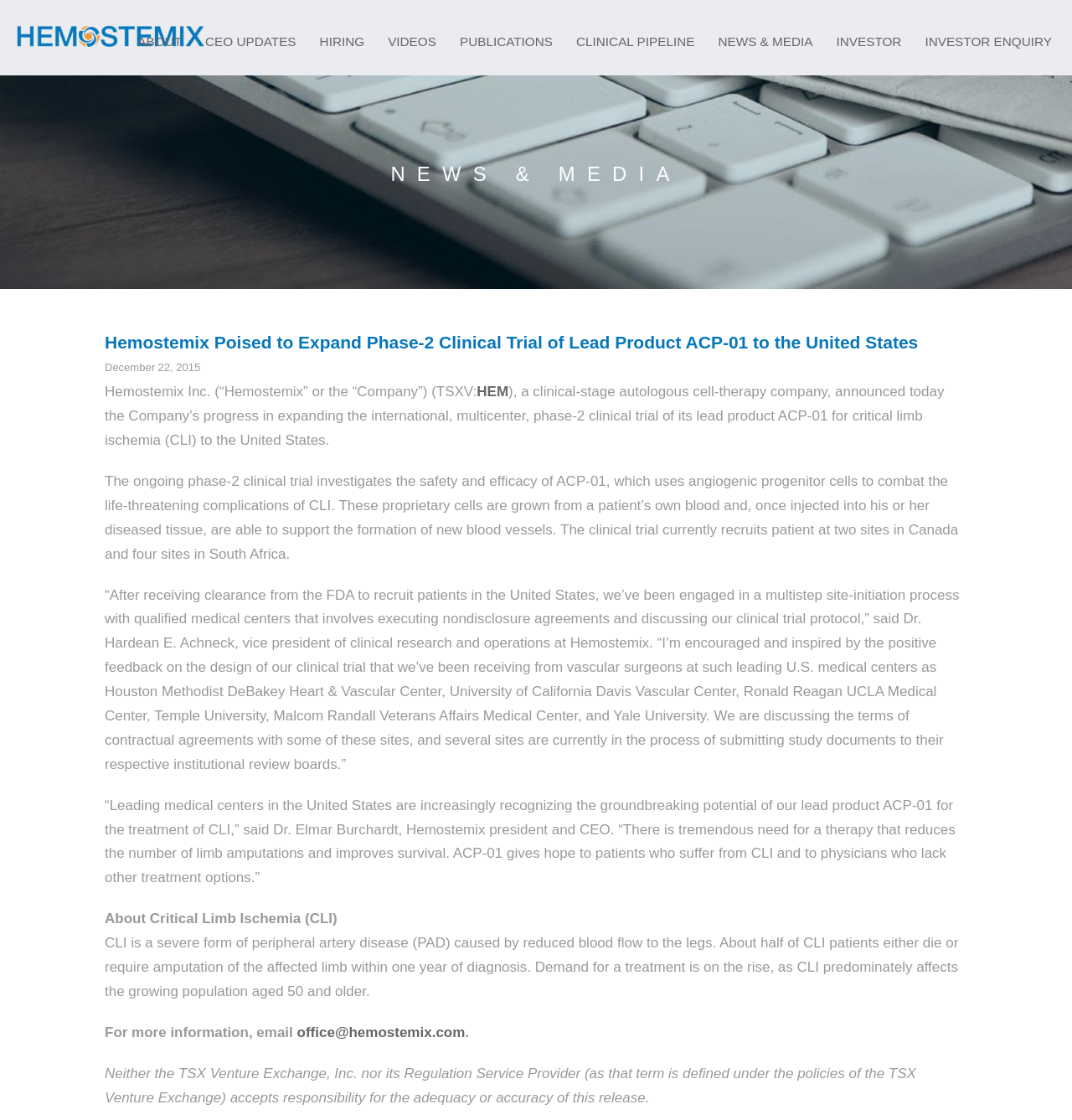Please mark the bounding box coordinates of the area that should be clicked to carry out the instruction: "Contact Hemostemix via office@hemostemix.com".

[0.277, 0.915, 0.434, 0.929]